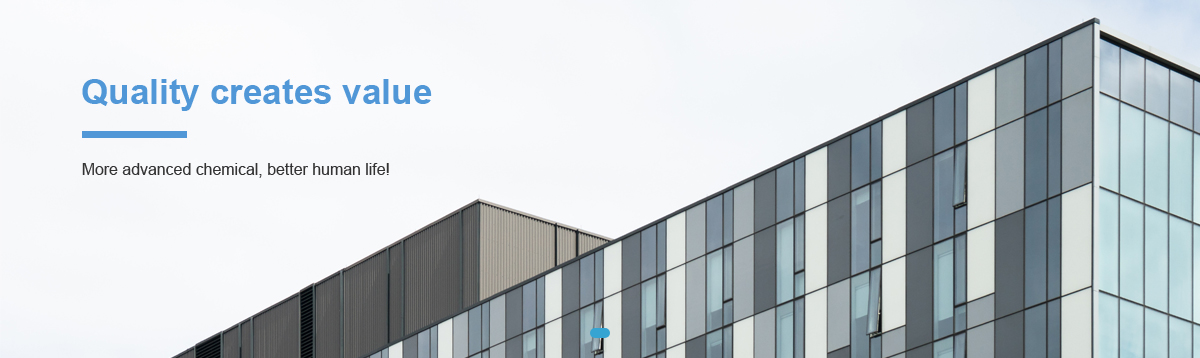Using the information in the image, could you please answer the following question in detail:
What is the theme of the motivational message?

The motivational message 'Quality creates value' emphasizes a commitment to high standards, which is a central theme of the message. This theme is reinforced by the additional phrase 'More advanced chemical, better human life!' which resonates with themes of progress and enhancing quality of life.